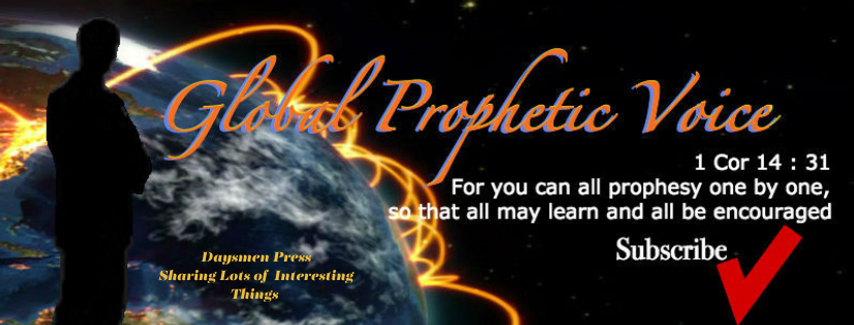Explain the image thoroughly, highlighting all key elements.

The image features a captivating design for "Global Prophetic Voice," illustrating a figure silhouetted against a backdrop of Earth illuminated by a vibrant energy pattern, symbolizing global connection and enlightenment. The text prominently displays the name "Global Prophetic Voice" in elegant typography, while an inspirational message from 1 Corinthians 14:31 encourages collaboration and learning: "For you can all prophesy one by one, so that all may learn and be encouraged." Additionally, the image prompts viewers to "Subscribe," marked by a bold check symbol, inviting them to join a community focused on sharing insights and uplifting experiences. The overall composition evokes a sense of unity and purpose in spiritual exploration.